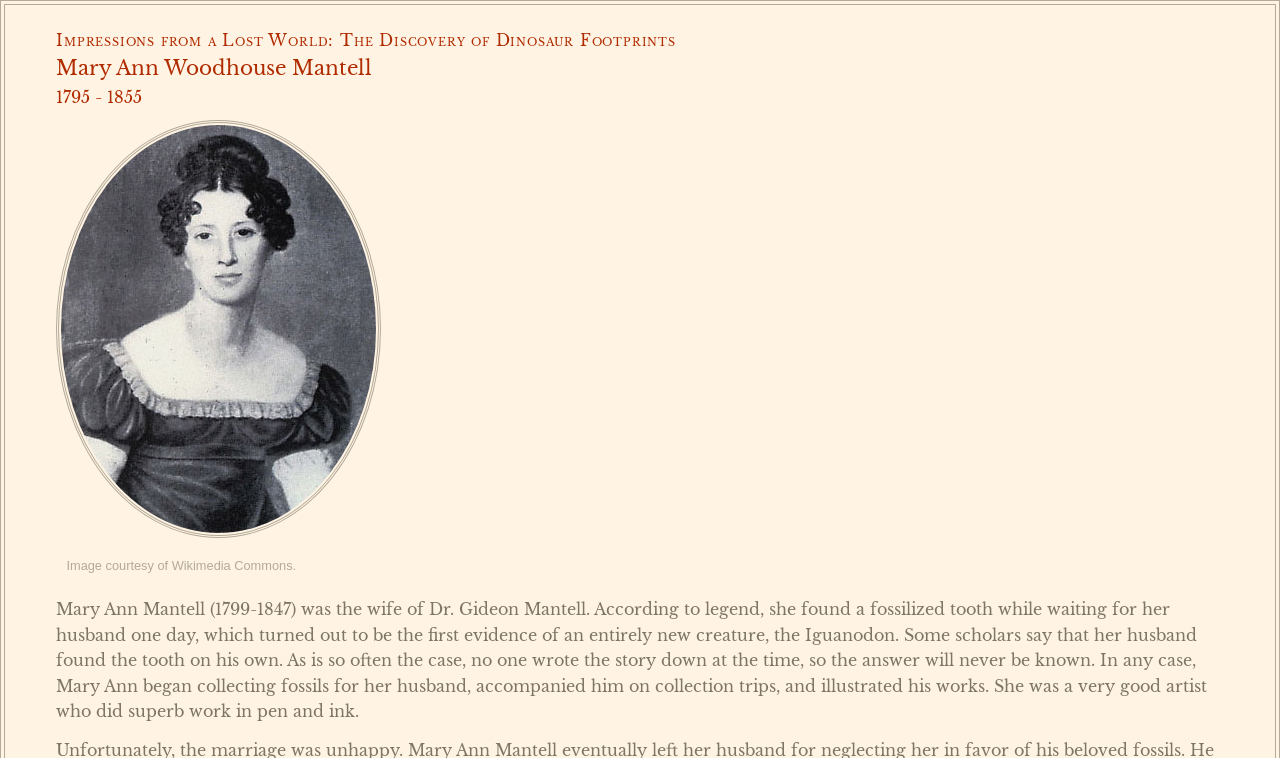Determine the bounding box for the HTML element described here: "Impressions from a Lost World:". The coordinates should be given as [left, top, right, bottom] with each number being a float between 0 and 1.

[0.044, 0.039, 0.261, 0.065]